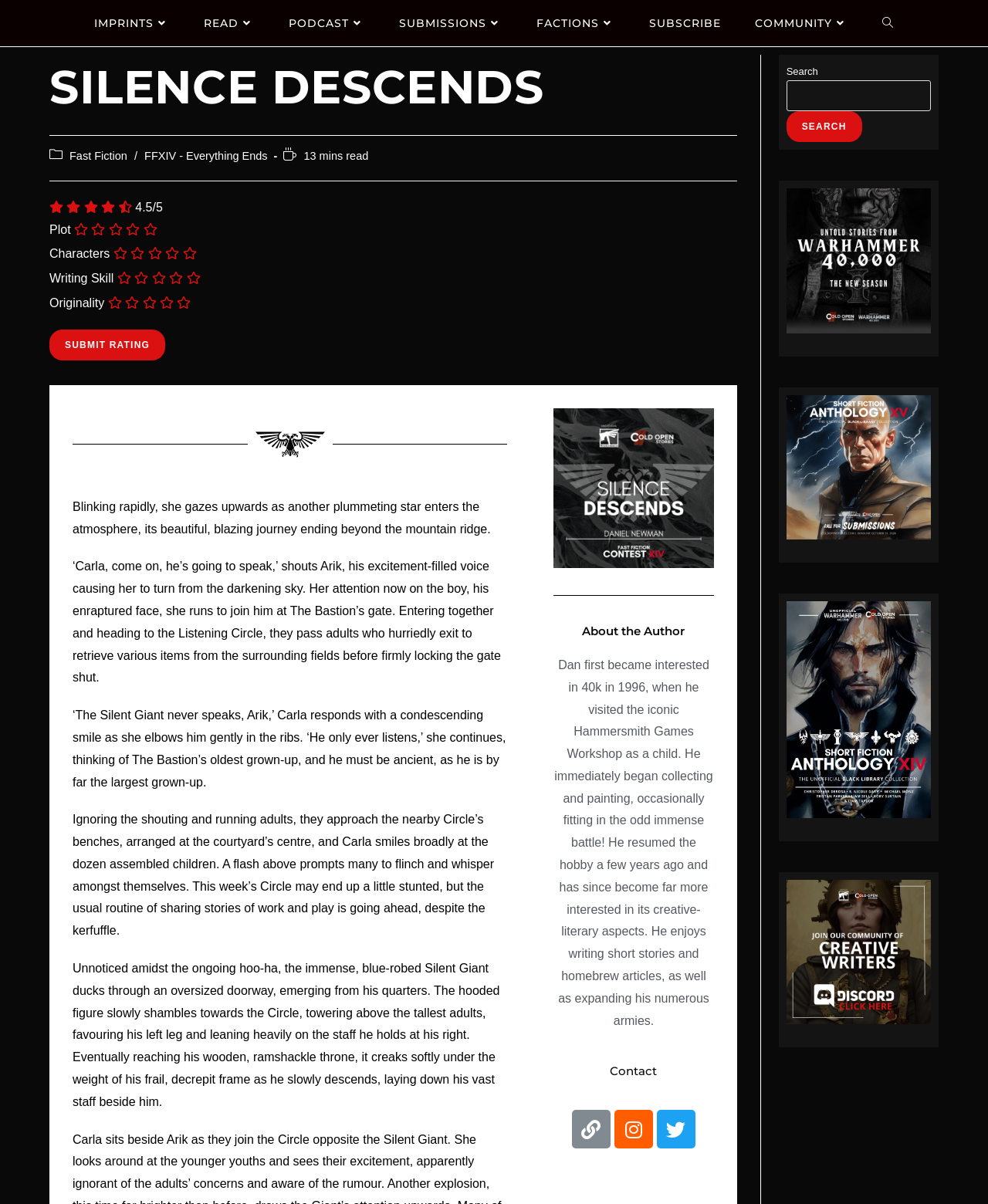Please locate the bounding box coordinates of the element that needs to be clicked to achieve the following instruction: "Read 'Fast Fiction'". The coordinates should be four float numbers between 0 and 1, i.e., [left, top, right, bottom].

[0.07, 0.124, 0.129, 0.135]